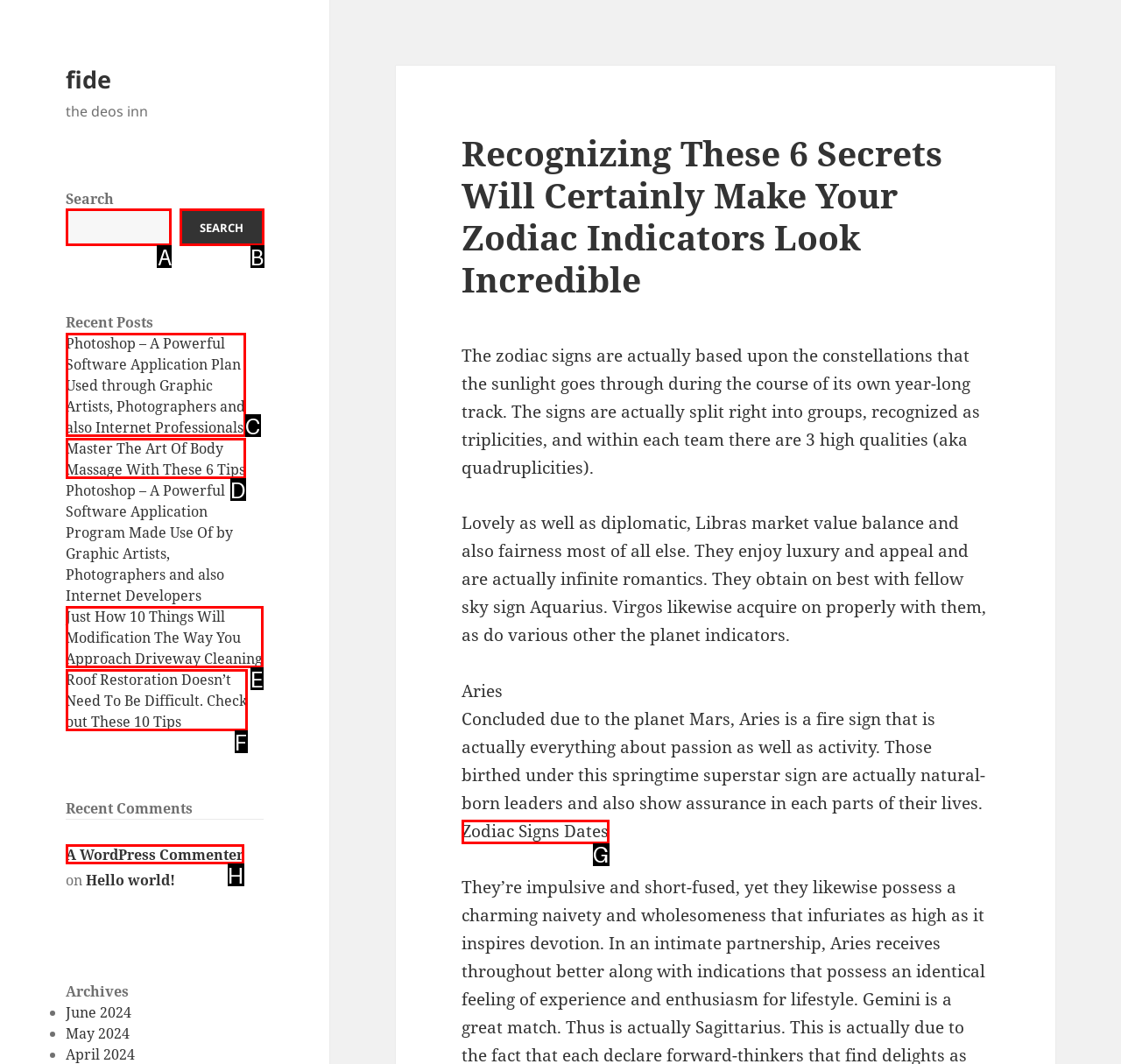Based on the task: Search for something, which UI element should be clicked? Answer with the letter that corresponds to the correct option from the choices given.

A